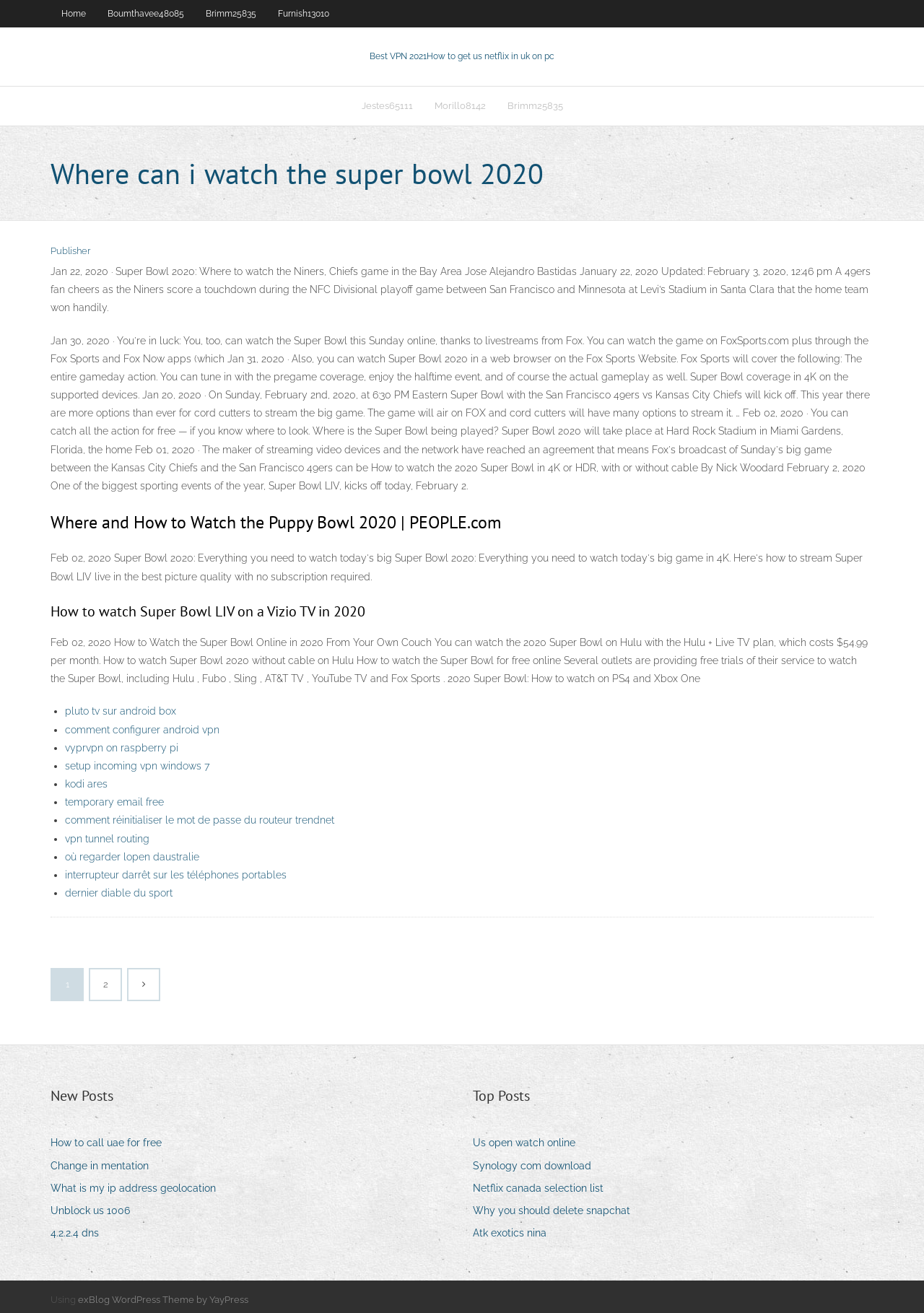Identify the bounding box coordinates of the region I need to click to complete this instruction: "Explore 'Top Posts'".

[0.512, 0.826, 0.573, 0.843]